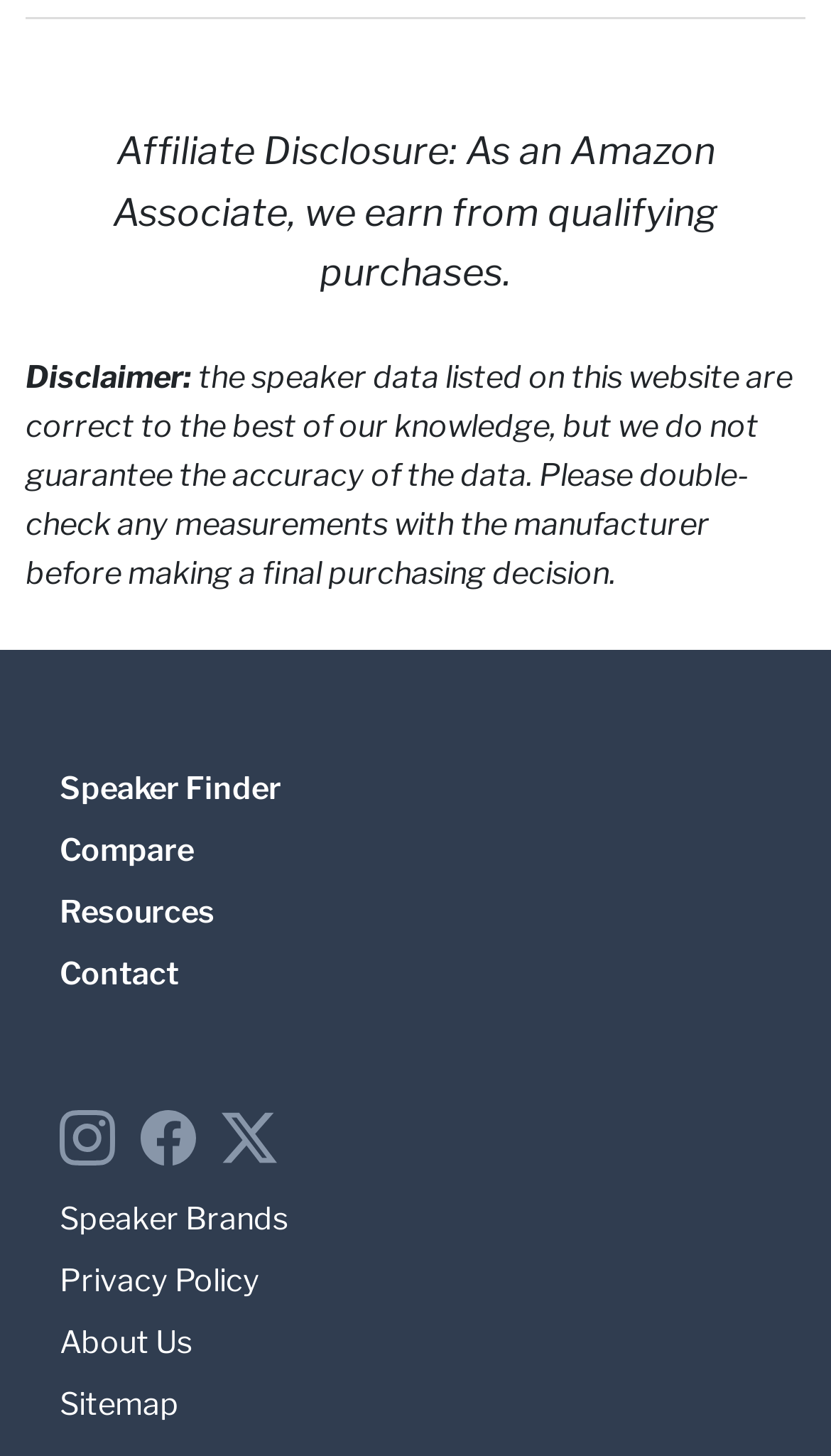Answer the question using only one word or a concise phrase: What is the purpose of the 'Compare' link?

compare speakers